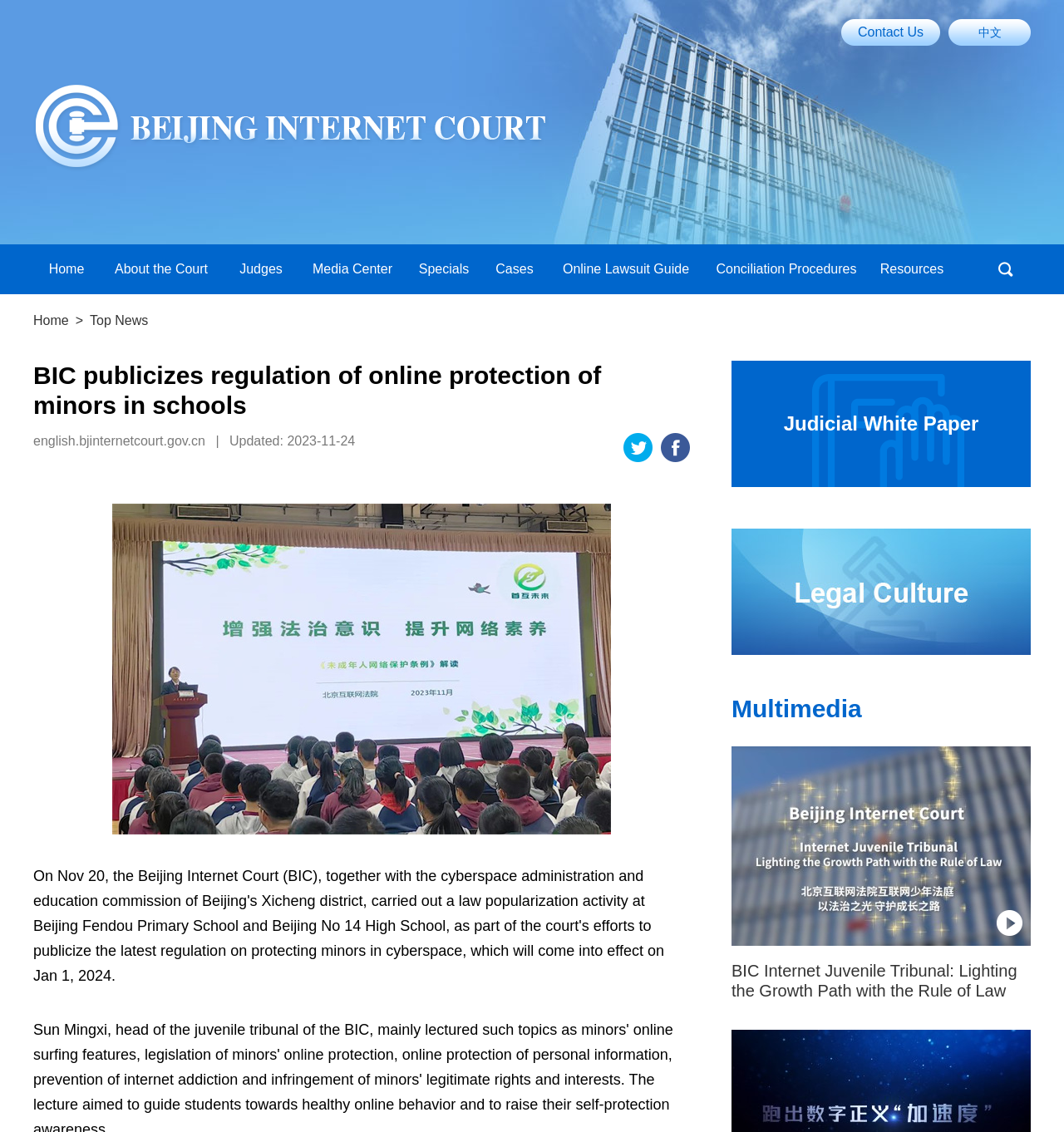Highlight the bounding box of the UI element that corresponds to this description: "Conciliation Procedures".

[0.662, 0.216, 0.816, 0.26]